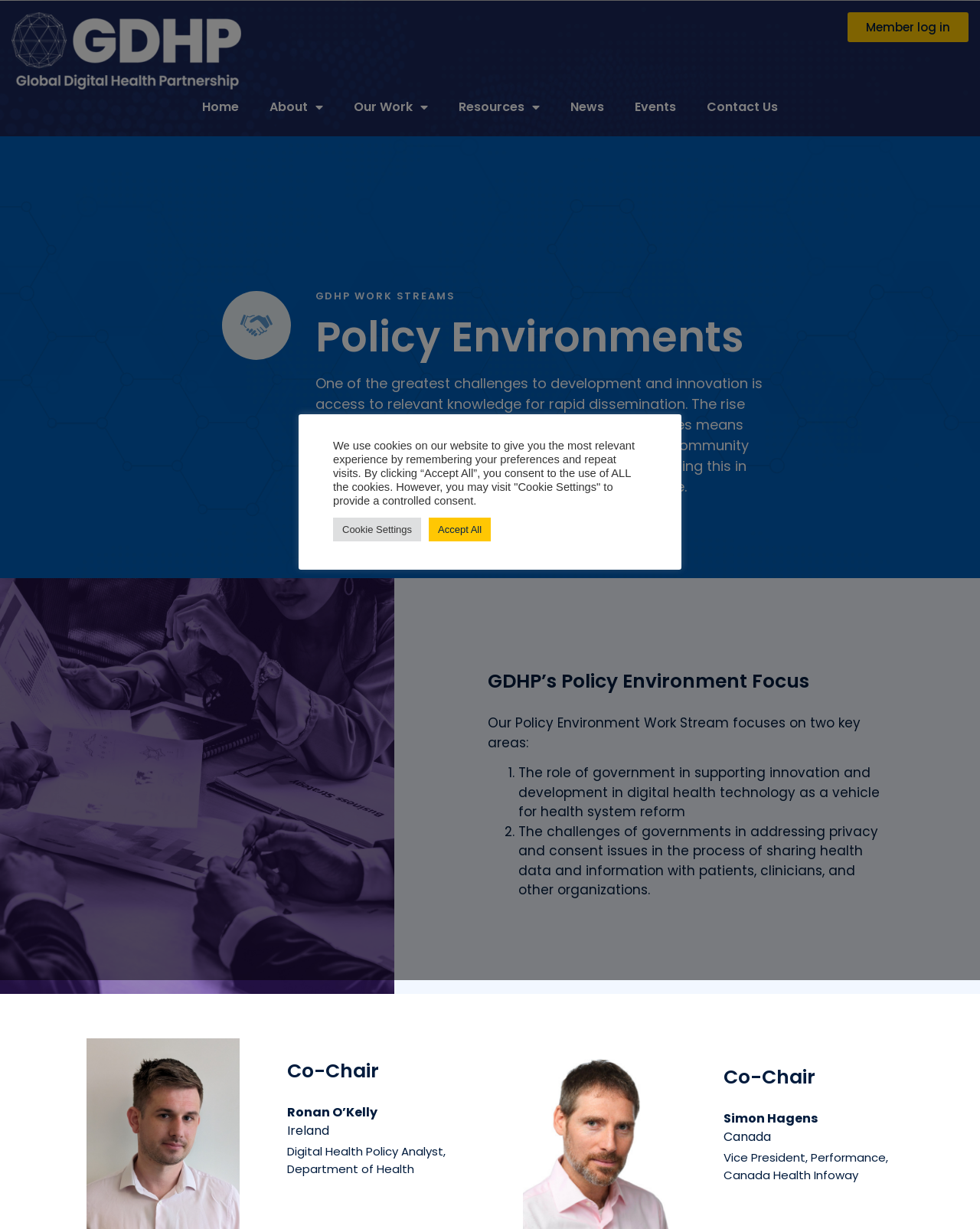Identify and provide the text content of the webpage's primary headline.

GDHP WORK STREAMS